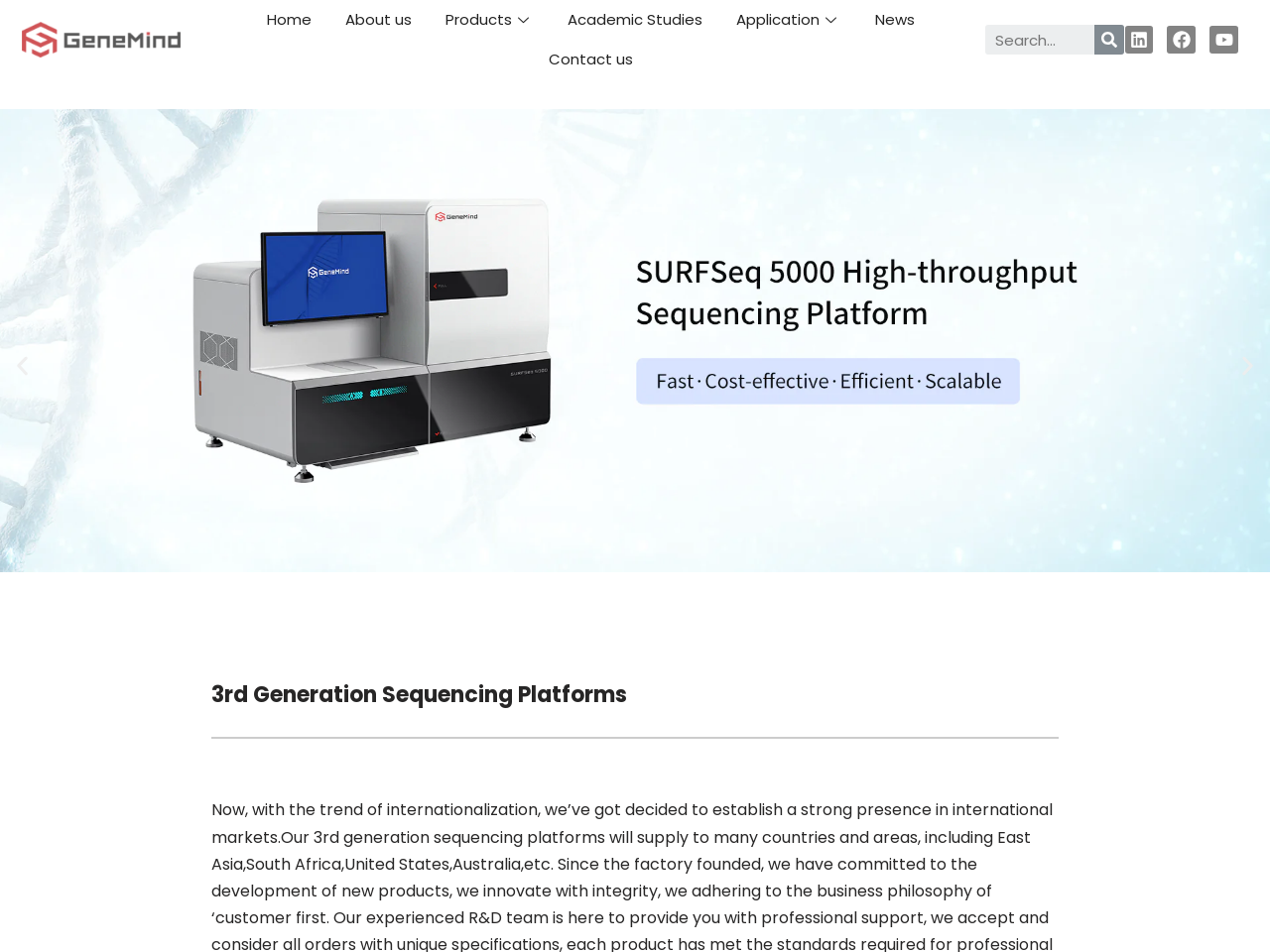Find the coordinates for the bounding box of the element with this description: "News".

[0.673, 0.0, 0.731, 0.042]